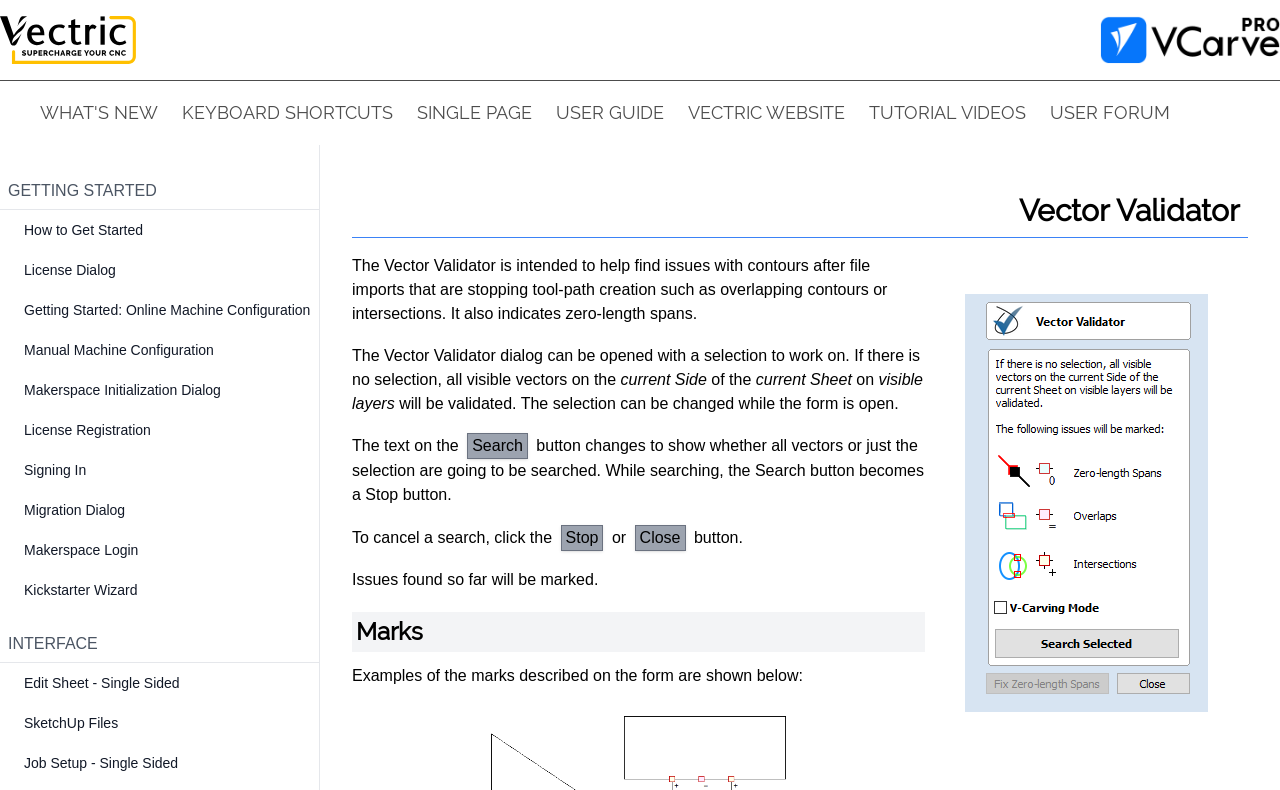Please specify the bounding box coordinates of the area that should be clicked to accomplish the following instruction: "Click the 'WHAT'S NEW' link". The coordinates should consist of four float numbers between 0 and 1, i.e., [left, top, right, bottom].

[0.031, 0.125, 0.123, 0.161]